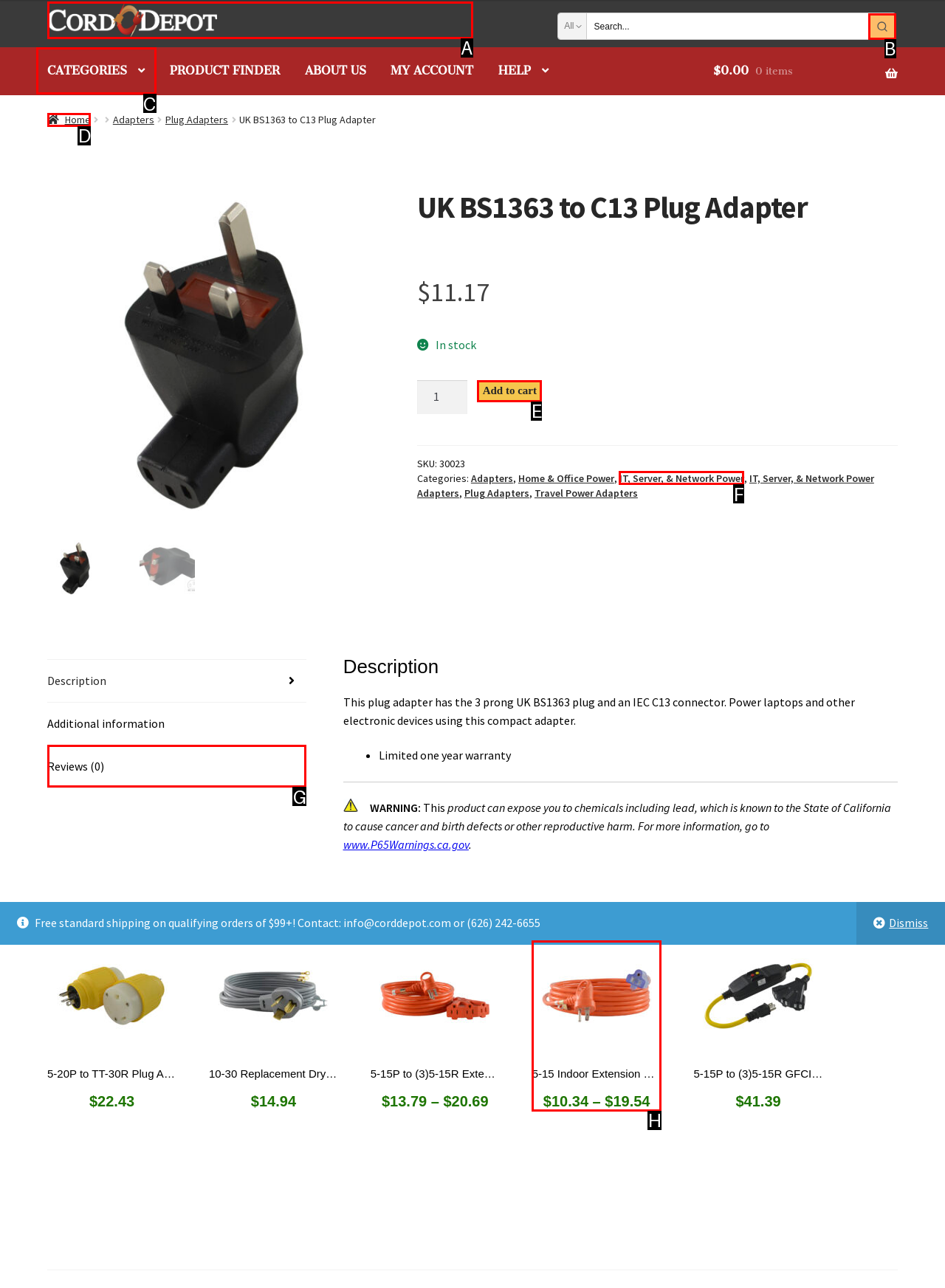Determine which option fits the element description: IT, Server, & Network Power
Answer with the option’s letter directly.

F